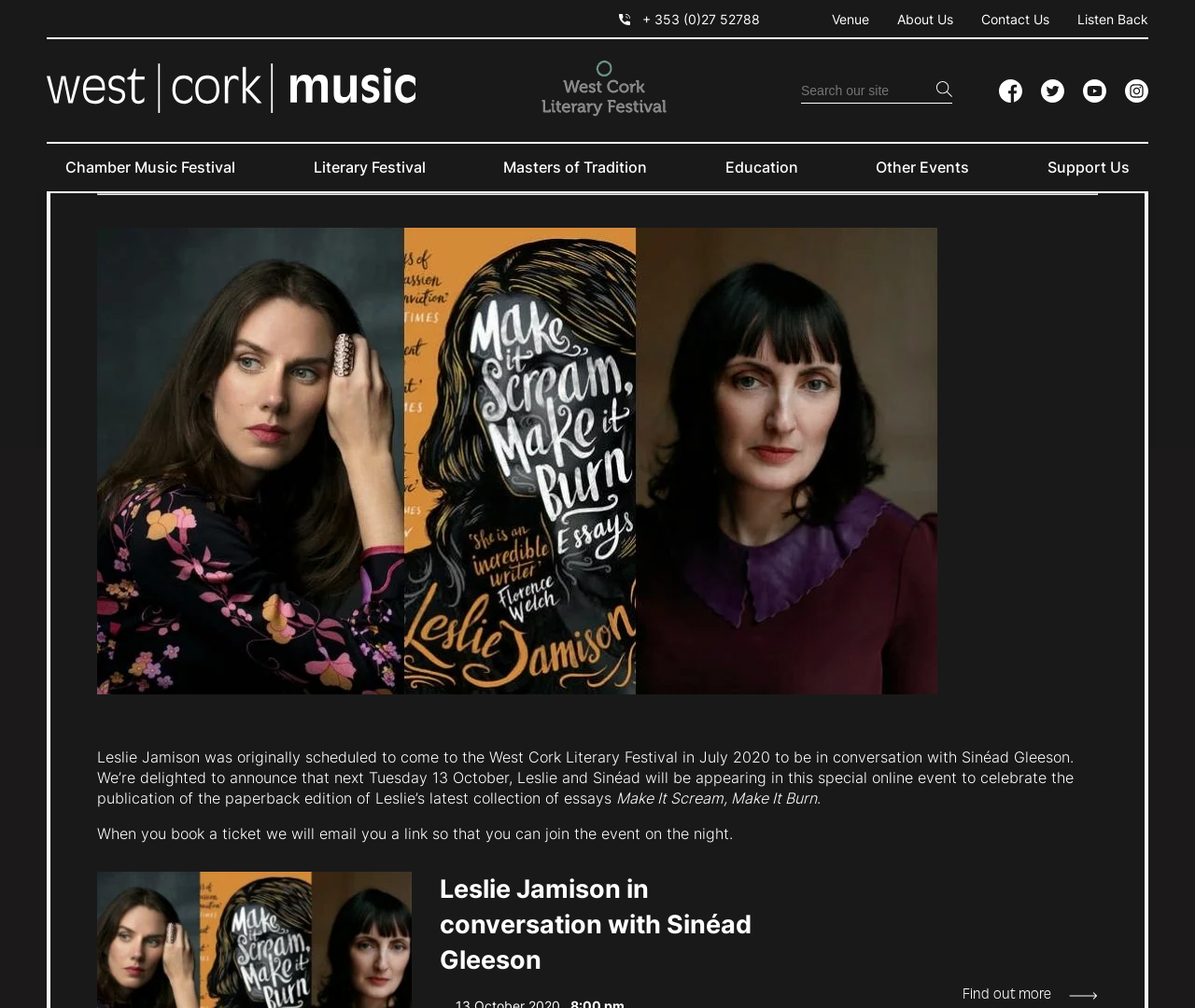Identify and provide the text content of the webpage's primary headline.

Leslie Jamison & Sinéad Gleeson